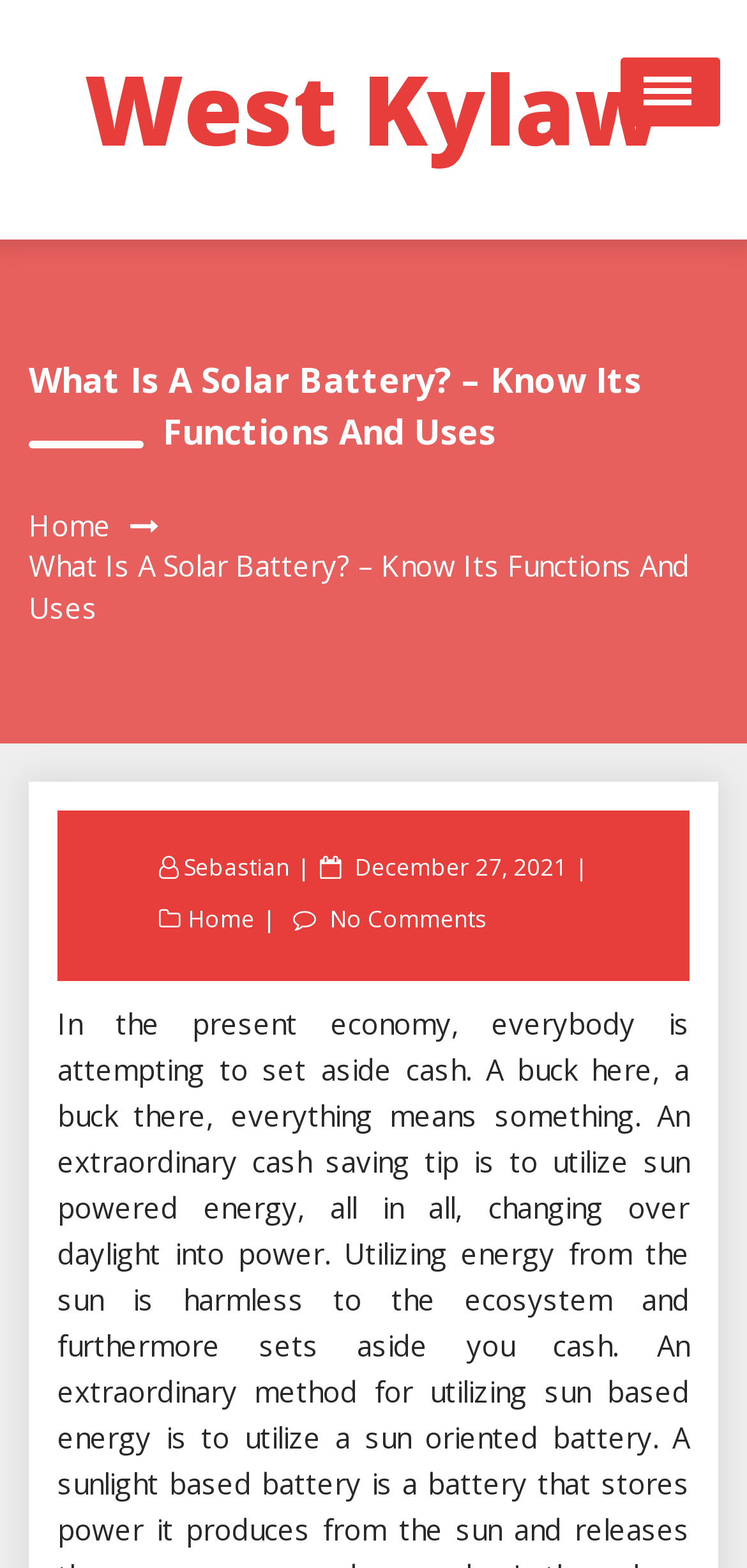Identify the bounding box coordinates for the UI element described as: "No Comments". The coordinates should be provided as four floats between 0 and 1: [left, top, right, bottom].

[0.431, 0.575, 0.662, 0.596]